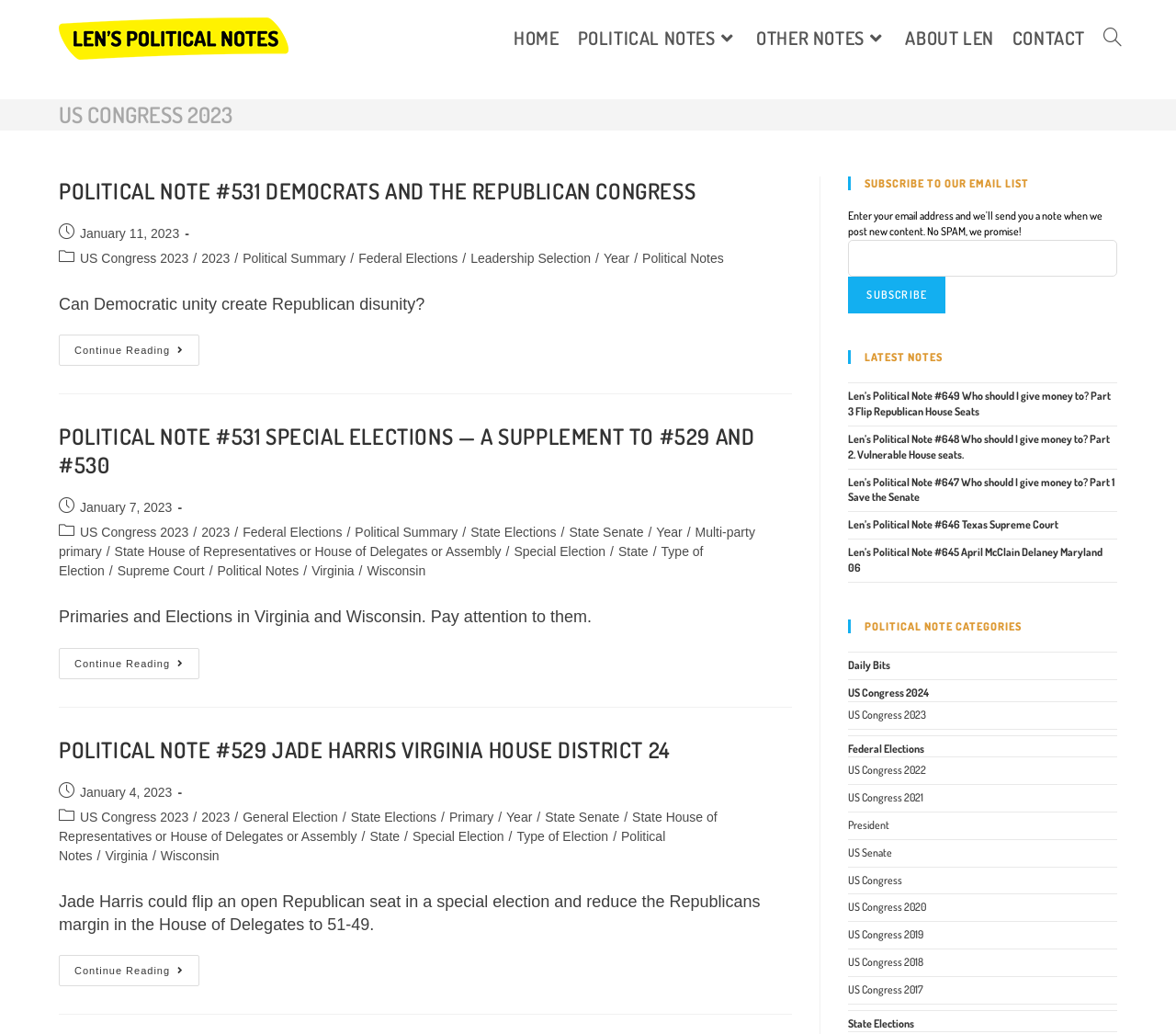Identify the bounding box coordinates for the element you need to click to achieve the following task: "continue reading political note 531 democrats and the republican congress". Provide the bounding box coordinates as four float numbers between 0 and 1, in the form [left, top, right, bottom].

[0.05, 0.324, 0.17, 0.354]